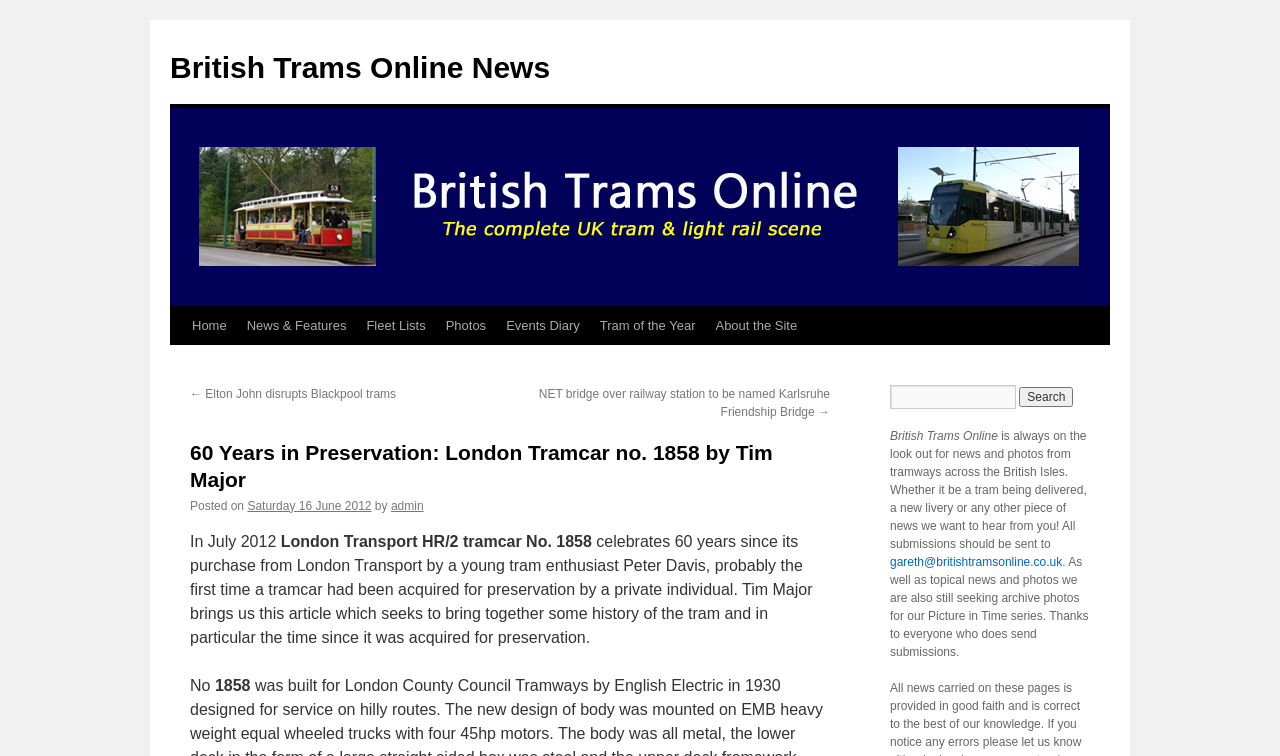What is the name of the tramcar?
Based on the image content, provide your answer in one word or a short phrase.

London Tramcar no. 1858